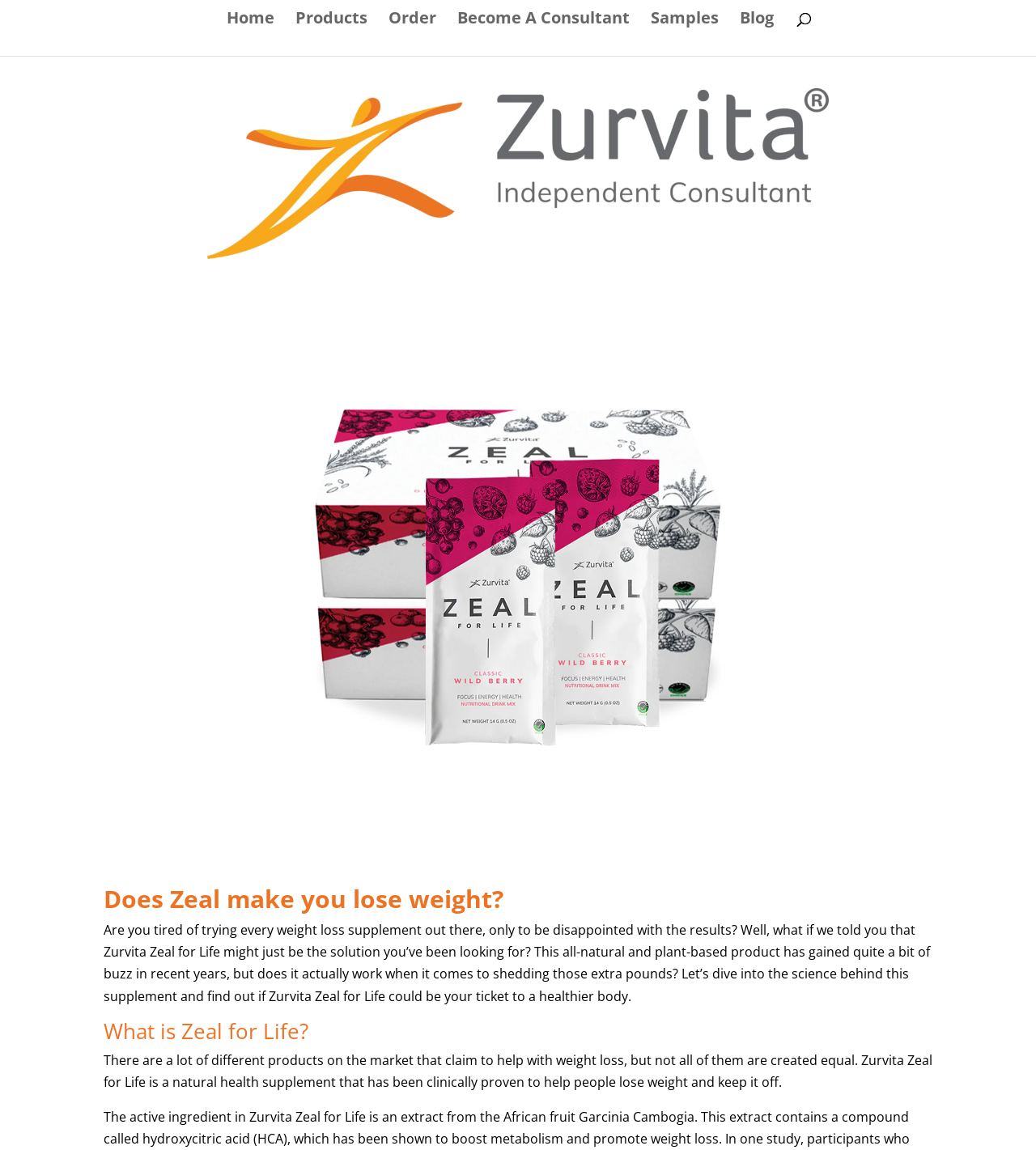Identify the main title of the webpage and generate its text content.

Does Zeal make you lose weight?